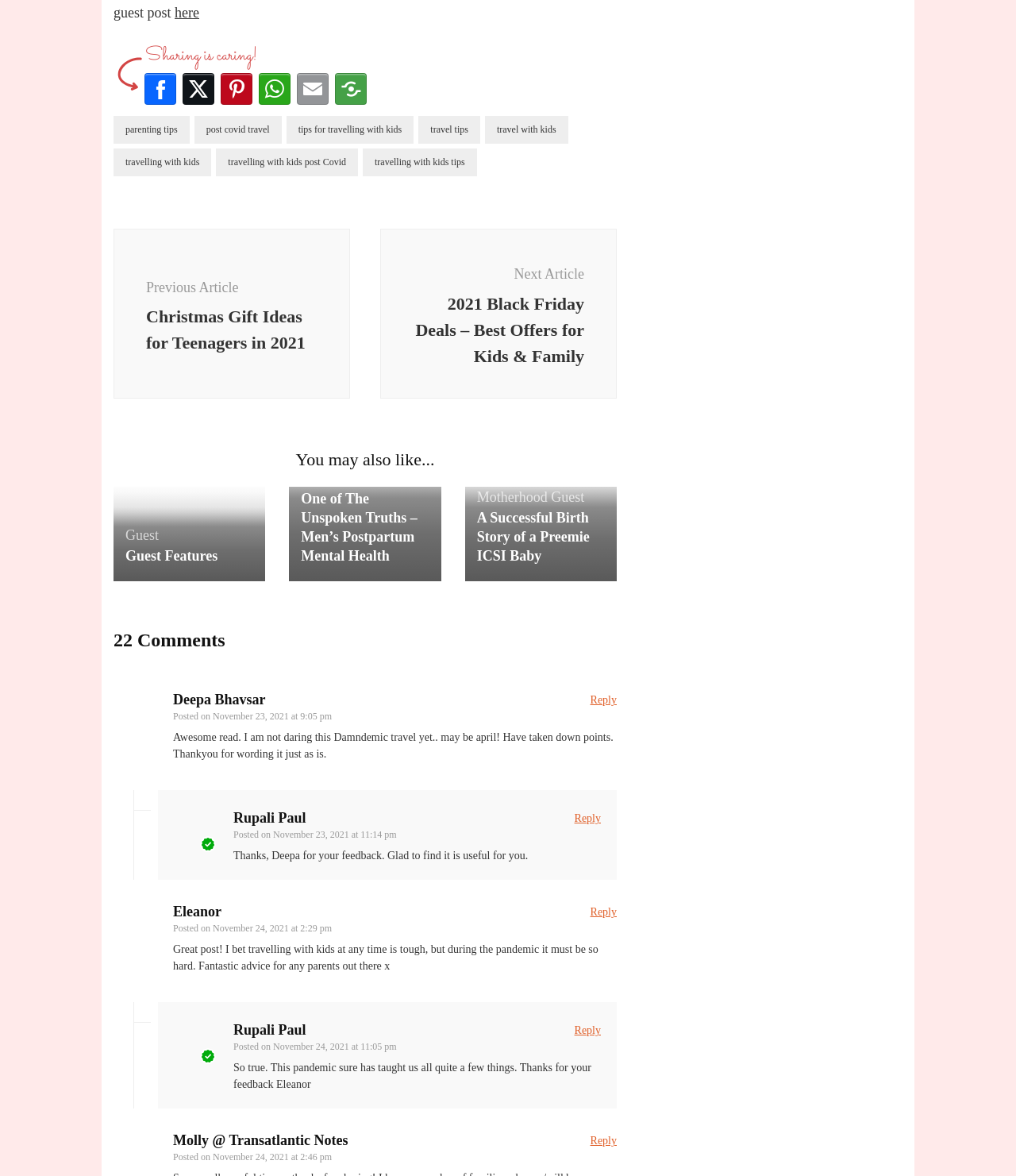Provide the bounding box coordinates for the UI element that is described as: "travelling with kids".

[0.33, 0.062, 0.361, 0.089]